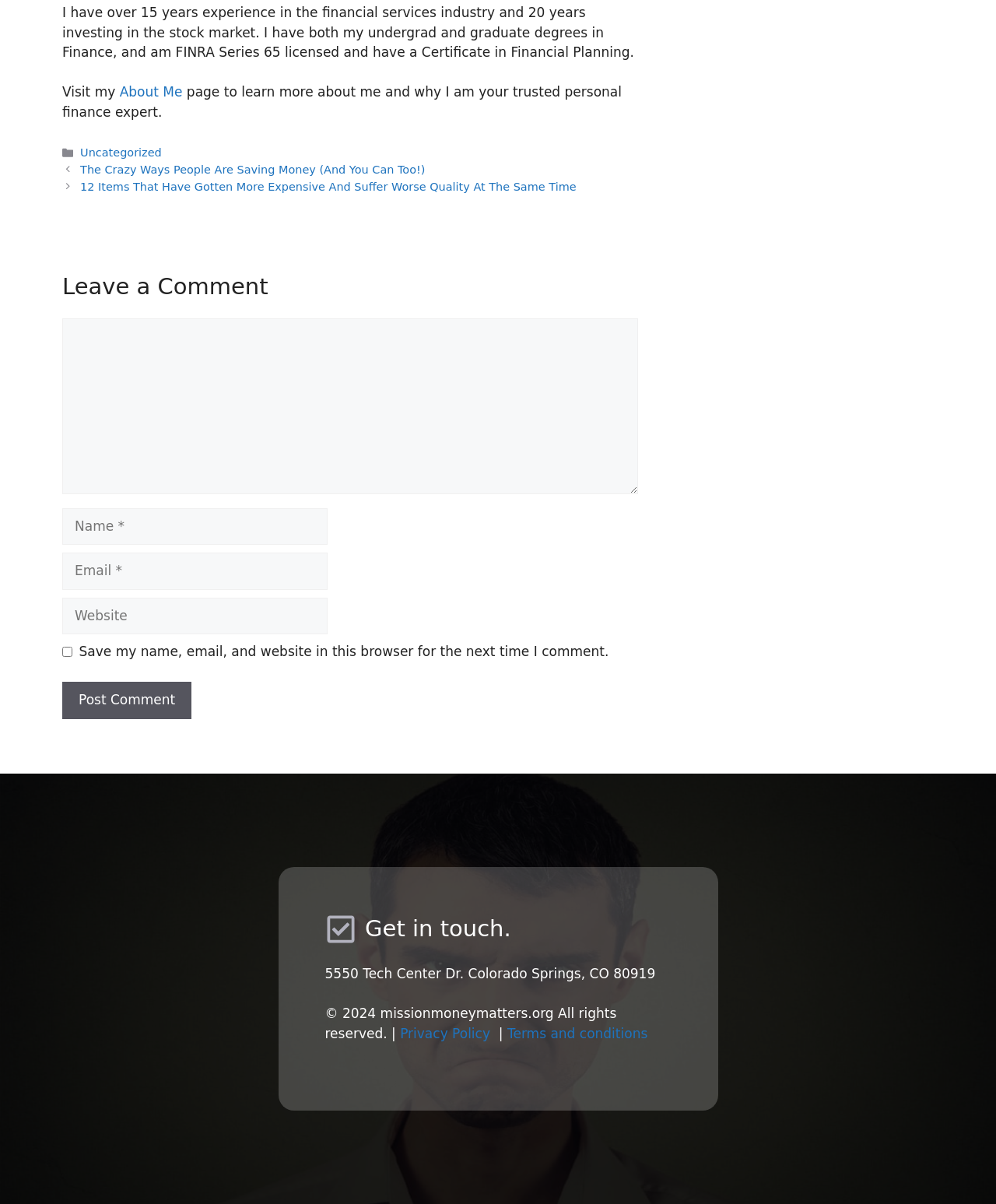Pinpoint the bounding box coordinates of the element to be clicked to execute the instruction: "Click the 'Previous' link".

[0.081, 0.136, 0.427, 0.146]